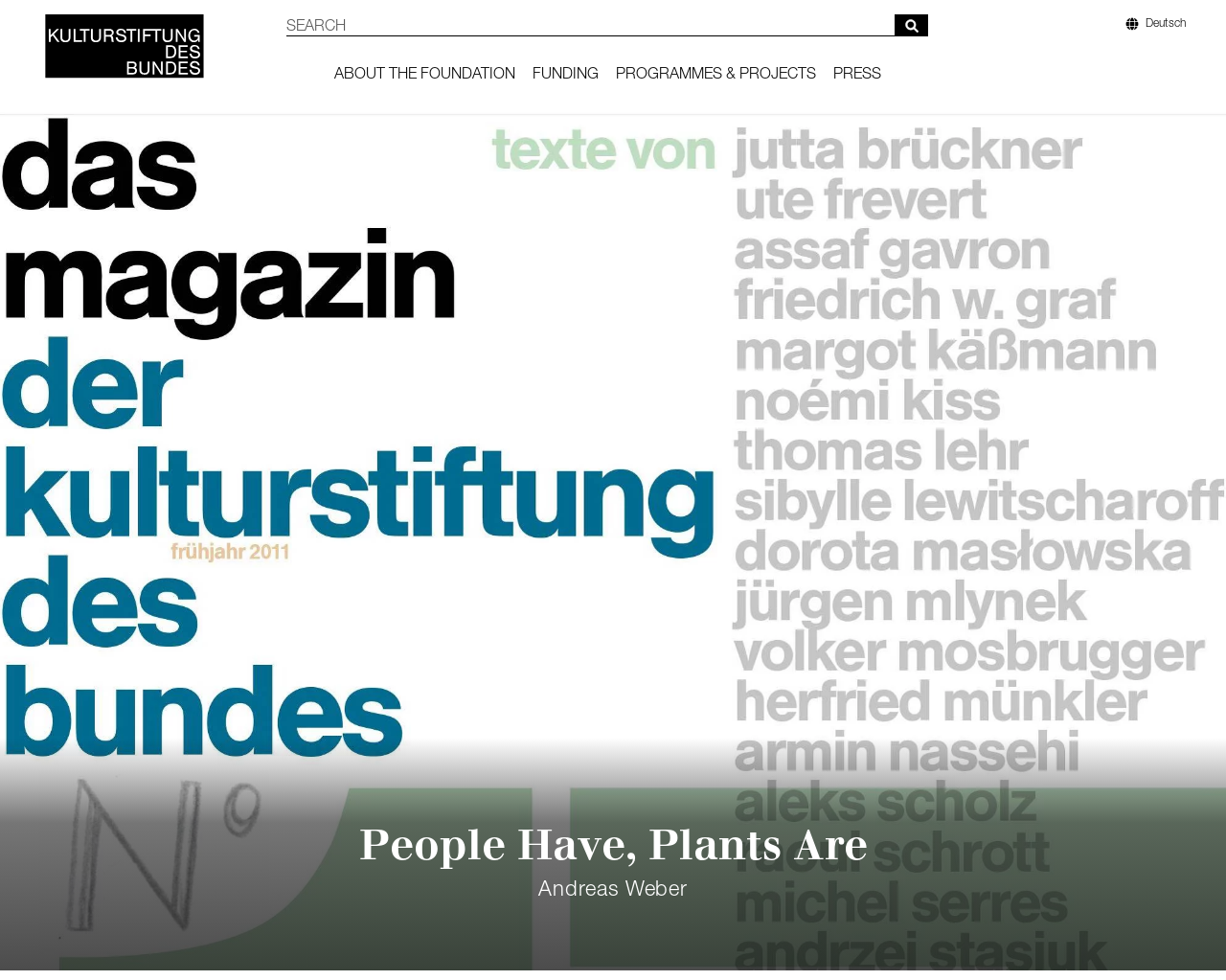Locate the bounding box coordinates of the area that needs to be clicked to fulfill the following instruction: "View programmes and projects". The coordinates should be in the format of four float numbers between 0 and 1, namely [left, top, right, bottom].

[0.501, 0.065, 0.667, 0.085]